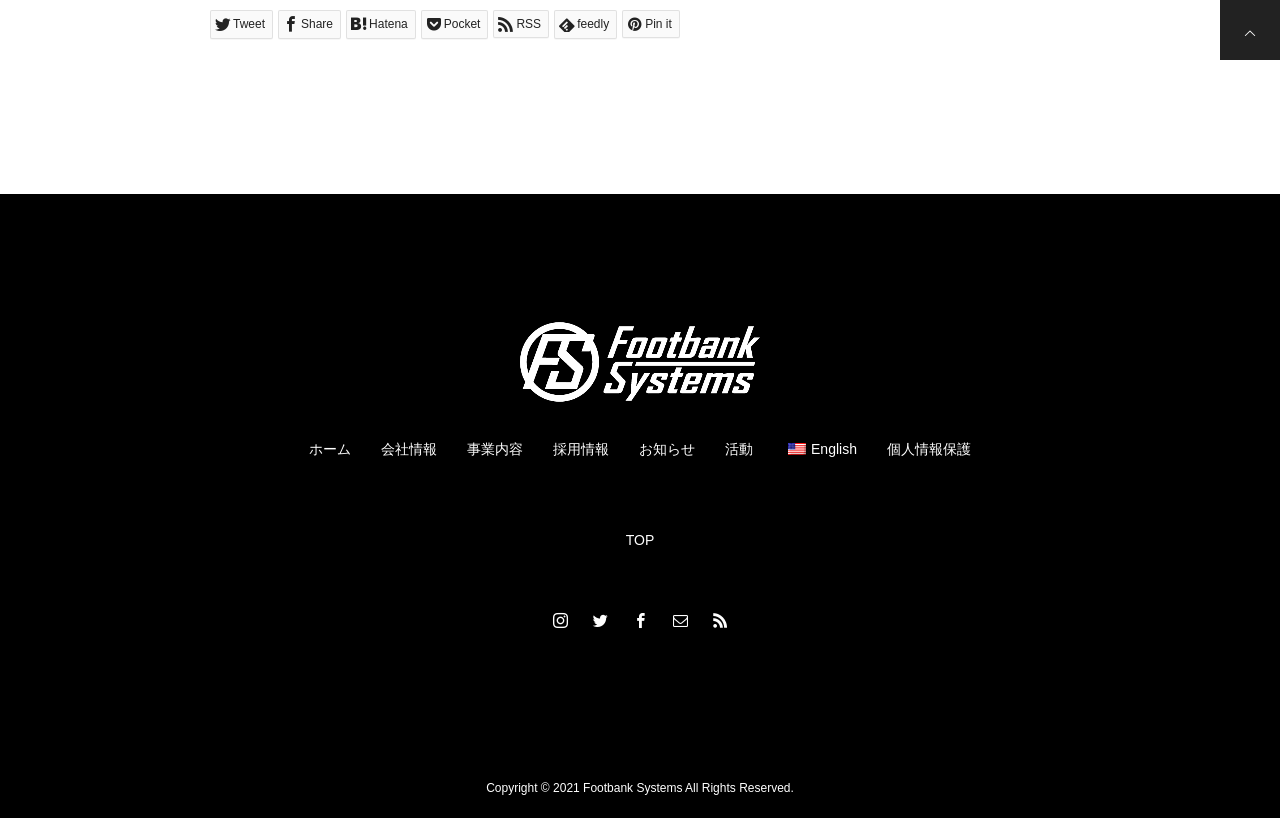Can you determine the bounding box coordinates of the area that needs to be clicked to fulfill the following instruction: "Click on the Tweet link"?

[0.164, 0.012, 0.213, 0.048]